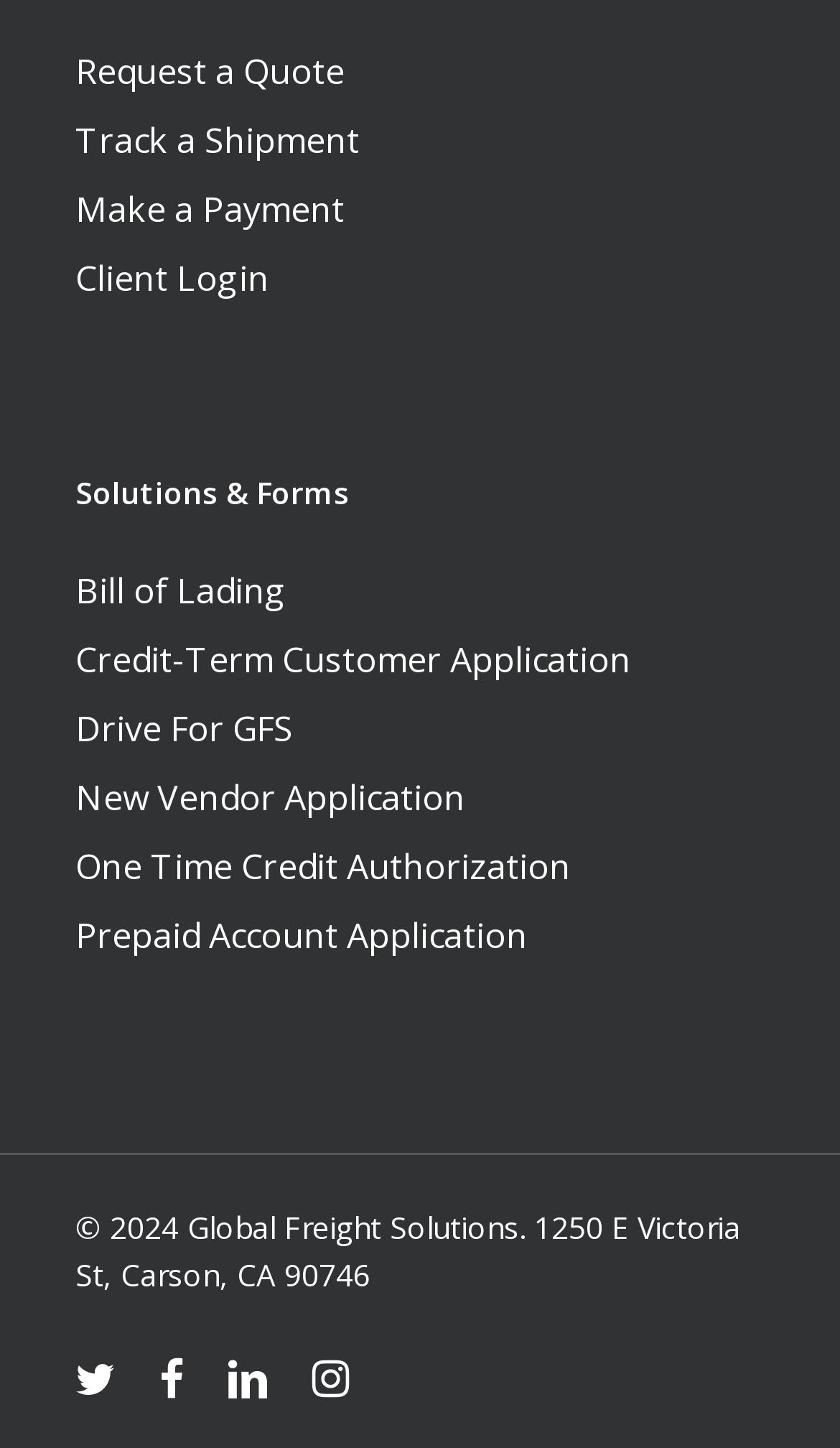What is the first link on the webpage?
Please provide a single word or phrase as the answer based on the screenshot.

Request a Quote